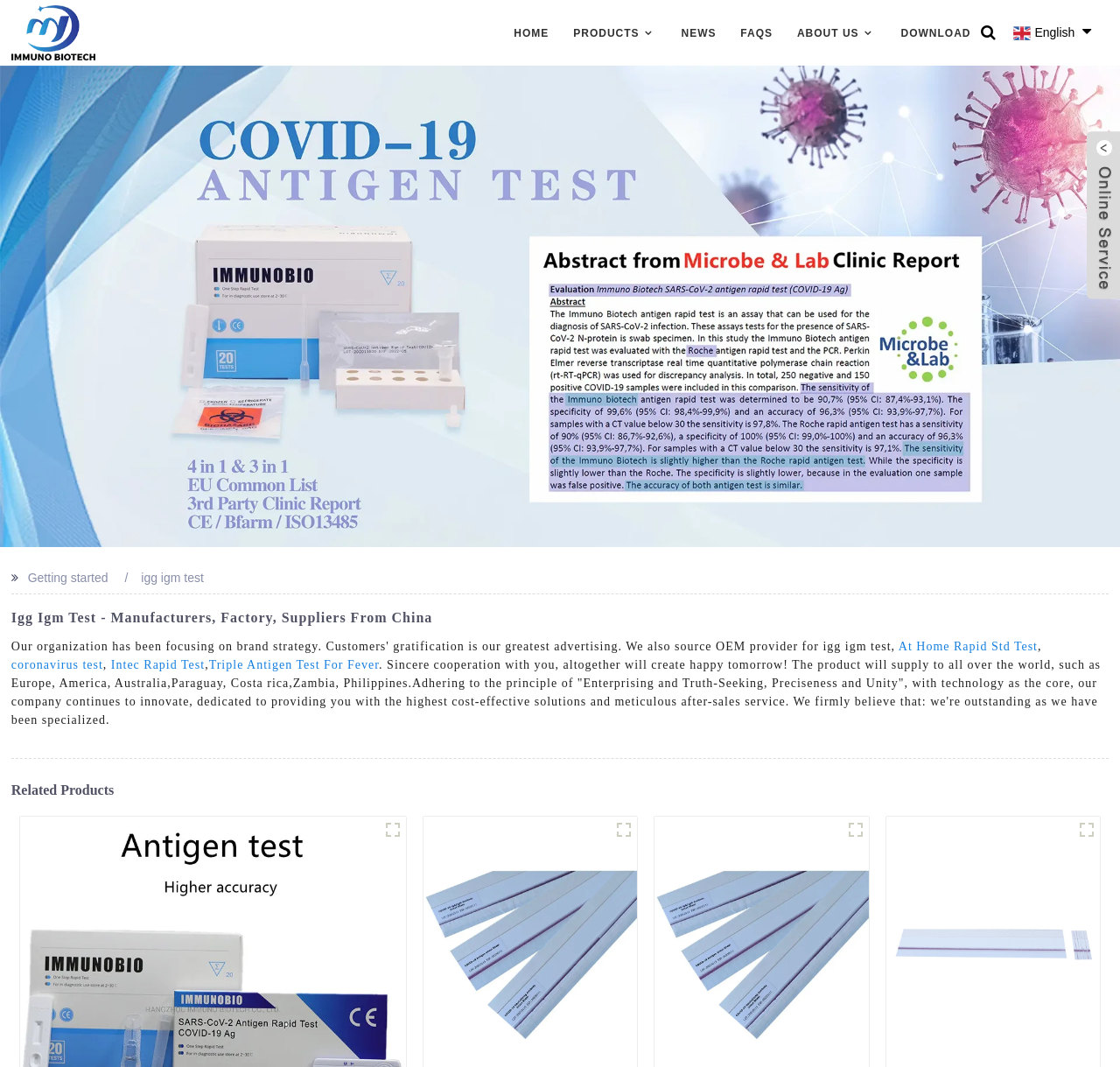Based on the element description: "About Us", identify the bounding box coordinates for this UI element. The coordinates must be four float numbers between 0 and 1, listed as [left, top, right, bottom].

[0.712, 0.014, 0.782, 0.047]